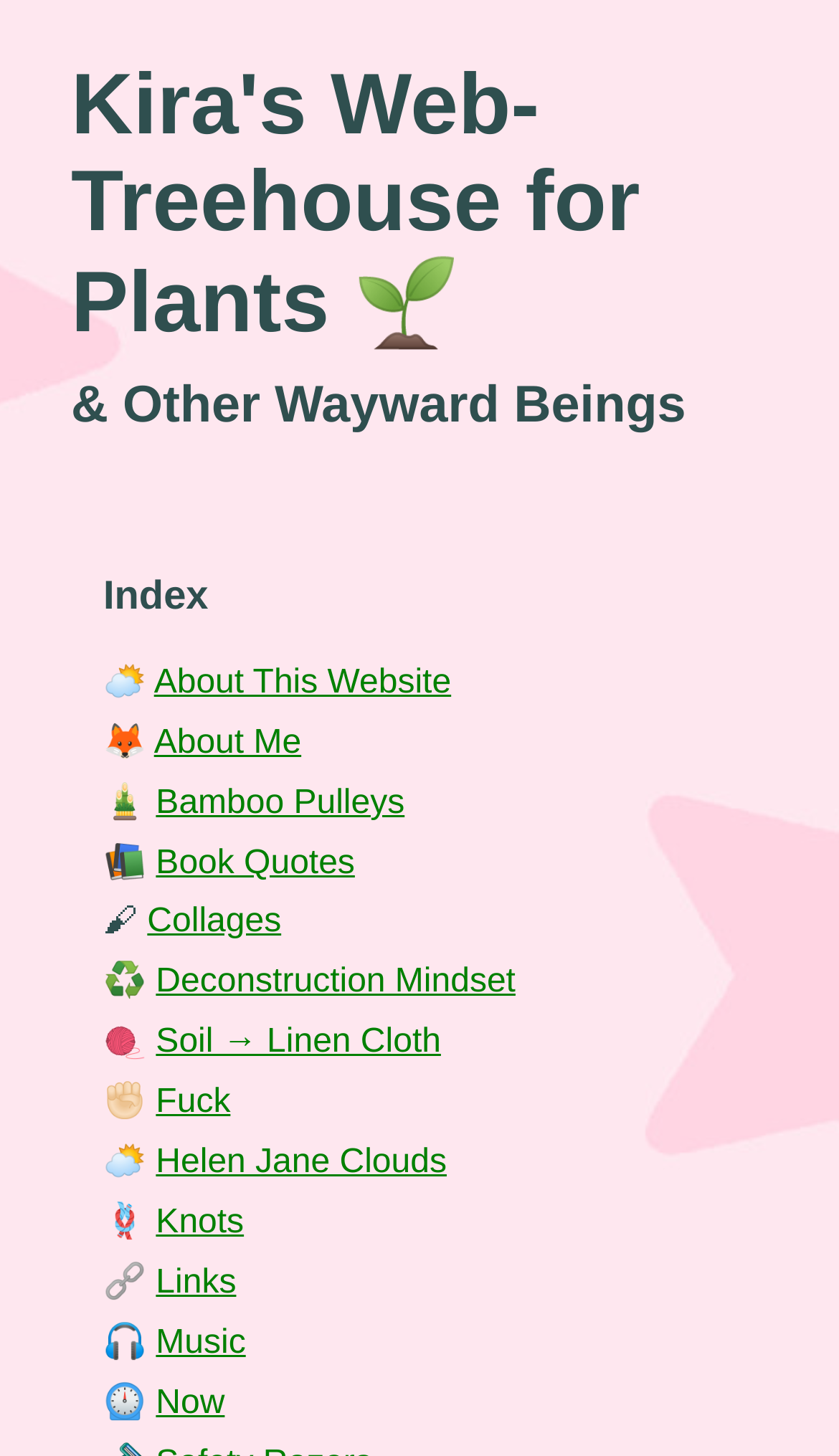Locate the bounding box coordinates of the area to click to fulfill this instruction: "visit Now". The bounding box should be presented as four float numbers between 0 and 1, in the order [left, top, right, bottom].

[0.186, 0.951, 0.268, 0.976]